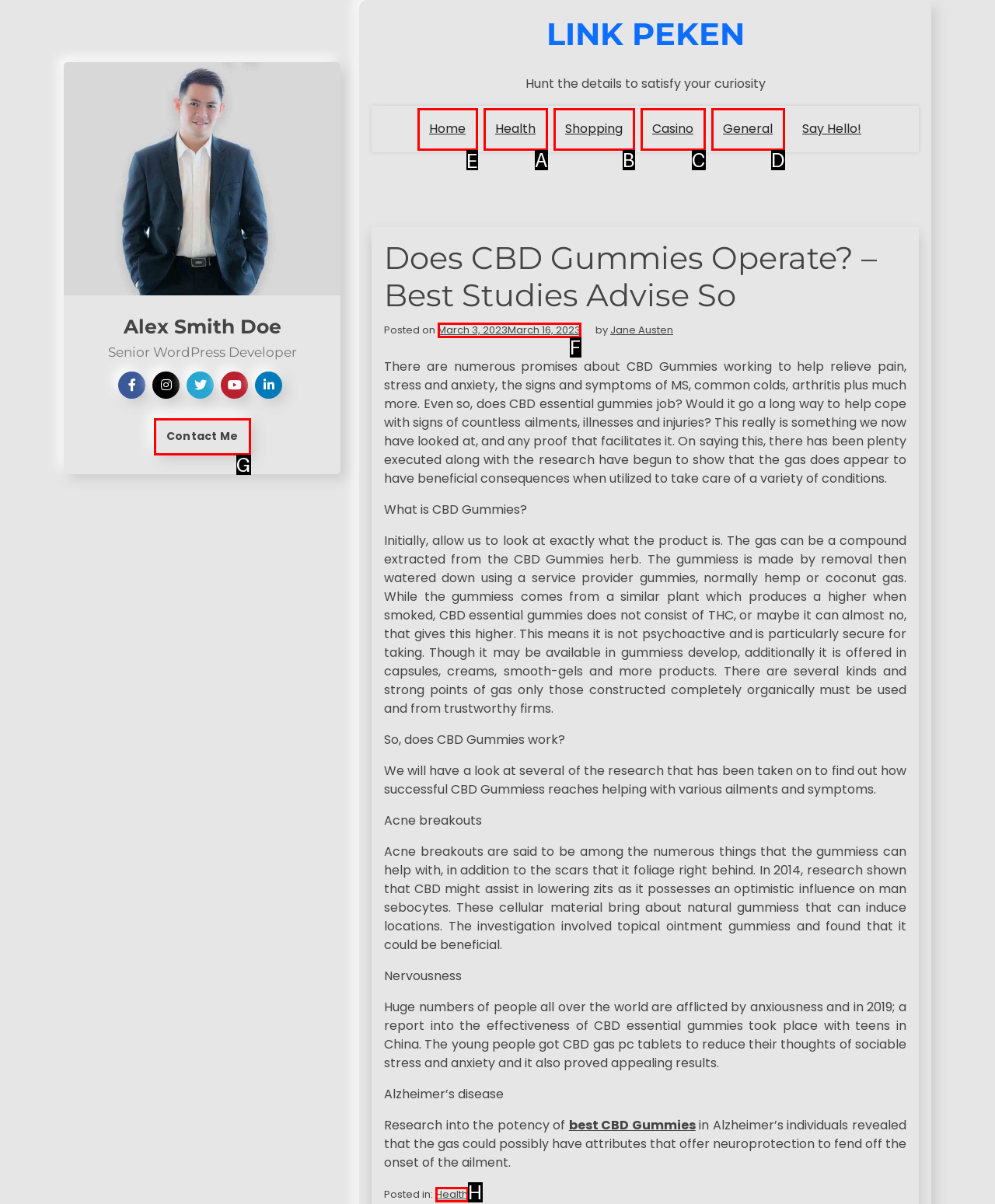Choose the HTML element that should be clicked to achieve this task: Go to the 'Home' page
Respond with the letter of the correct choice.

E